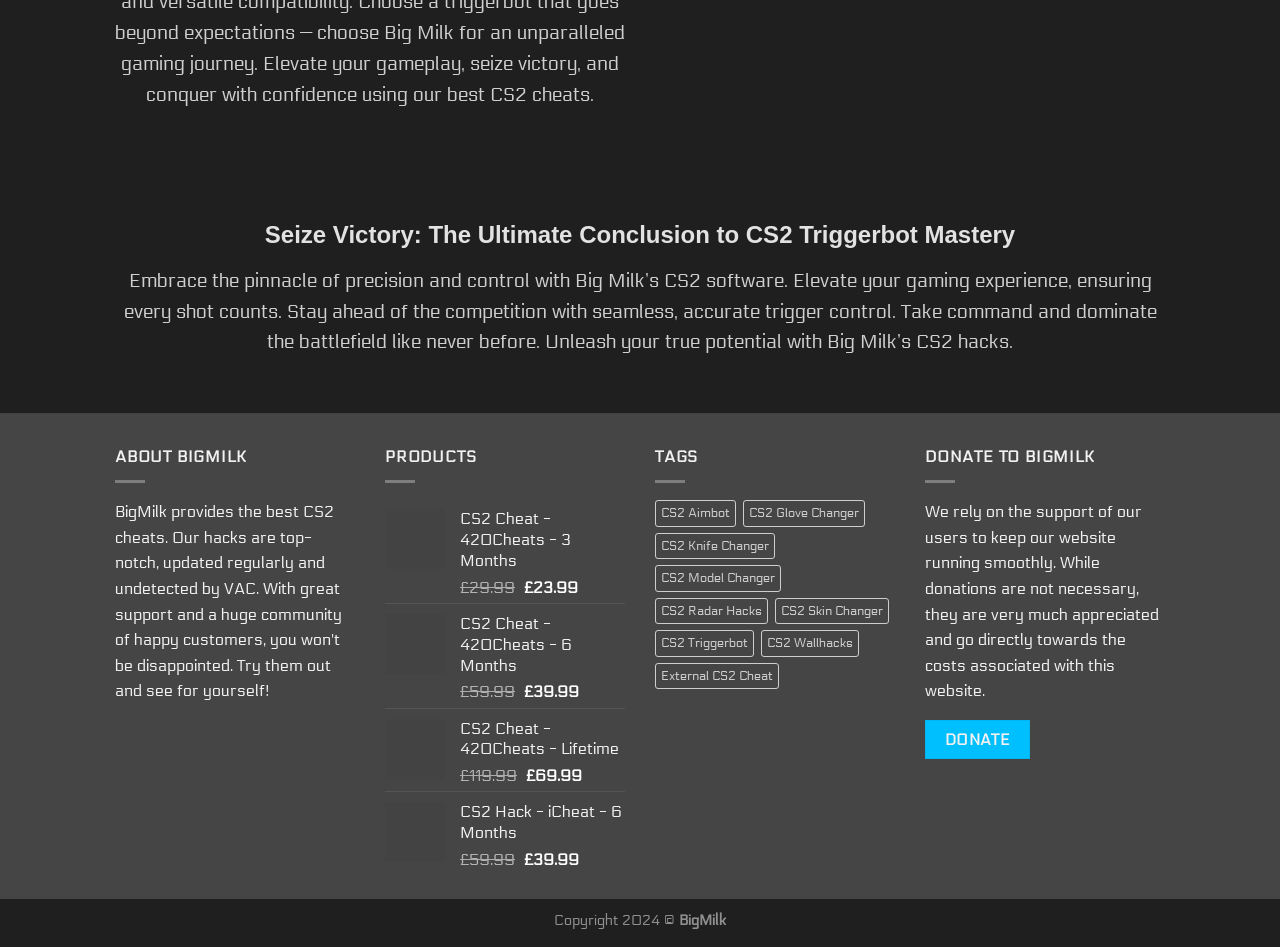Find the bounding box coordinates for the element that must be clicked to complete the instruction: "Click the 'Wallhacks (ESP) for CS2 CS2 Cheat - 420Cheats - 3 Months' link". The coordinates should be four float numbers between 0 and 1, indicated as [left, top, right, bottom].

[0.359, 0.538, 0.488, 0.604]